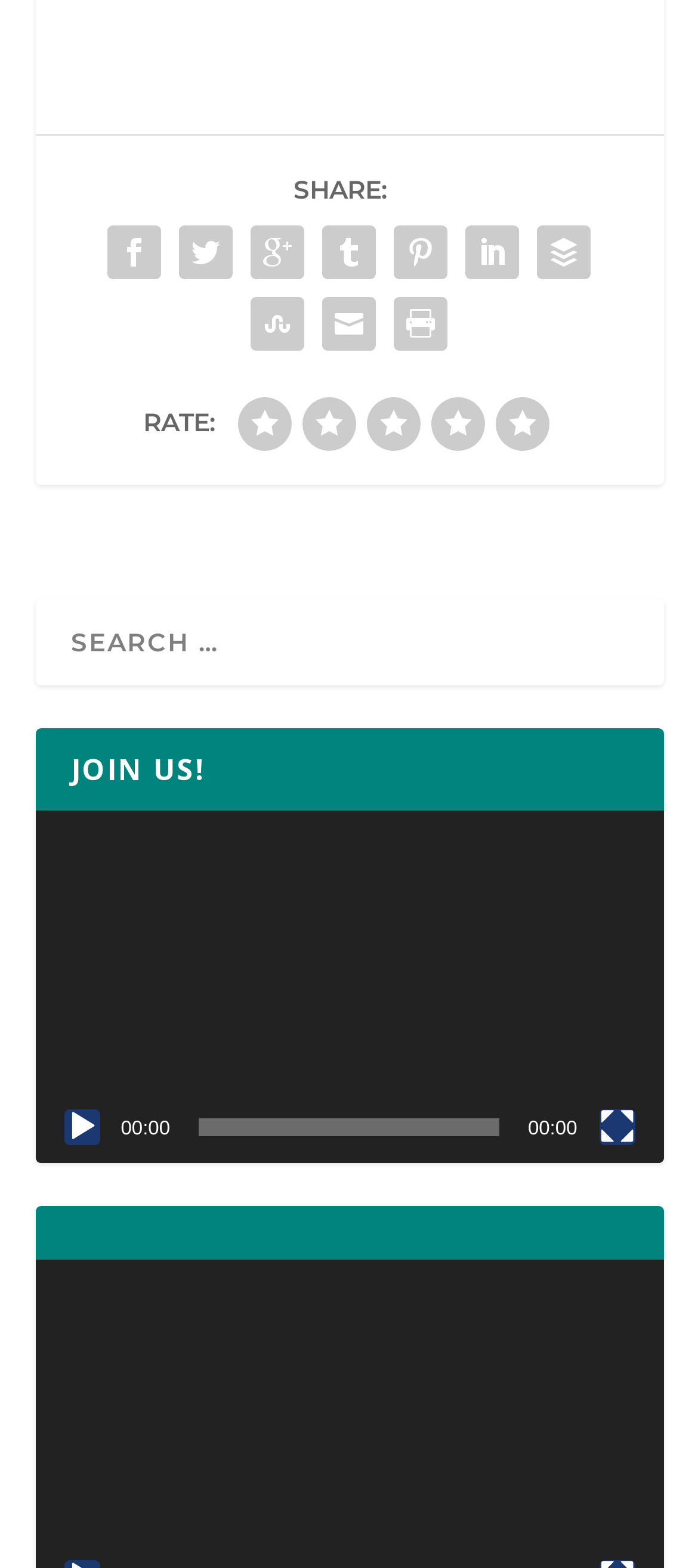Please answer the following question using a single word or phrase: How many rating options are available?

5